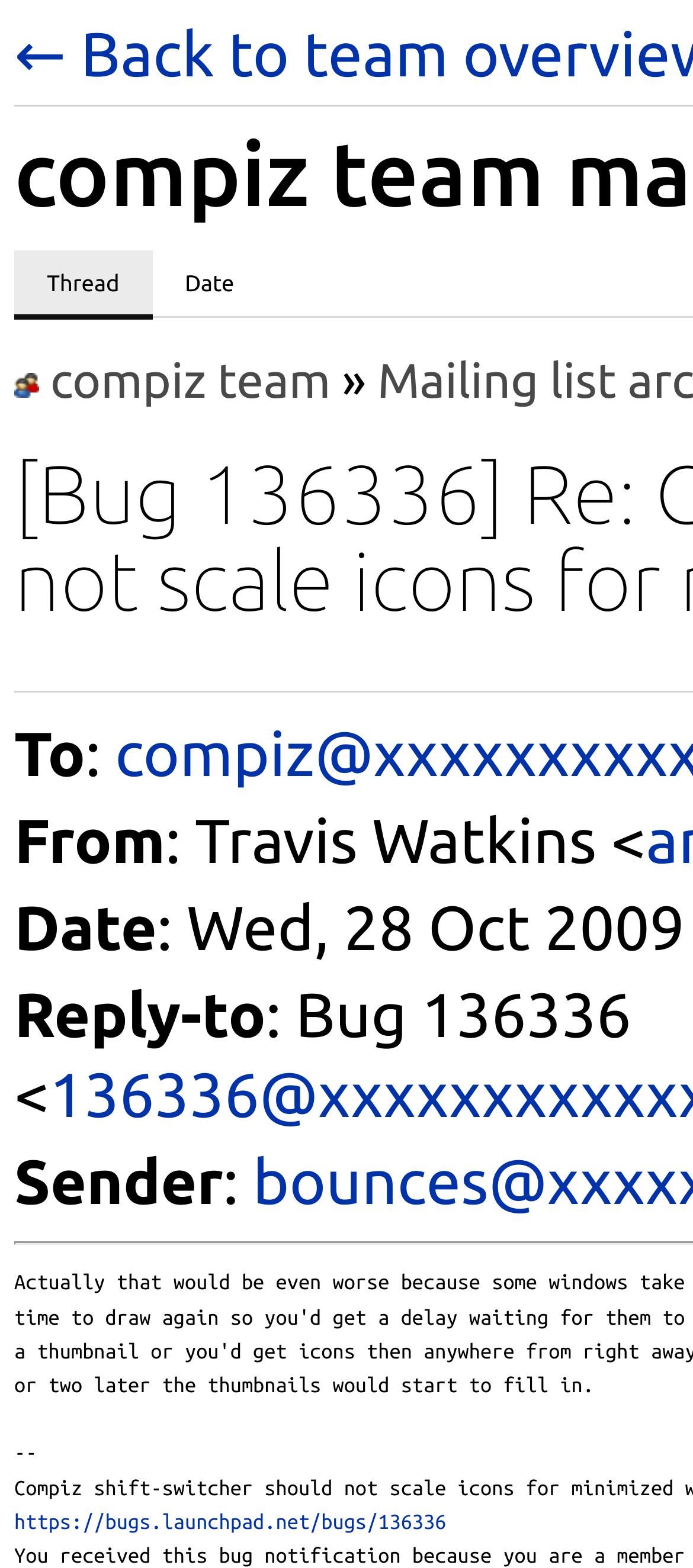Convey a detailed summary of the webpage, mentioning all key elements.

The webpage appears to be a mailing list archive page, specifically for the Compiz team in Launchpad. At the top, there are two list items, "View messages by thread" and "View messages by date", which are positioned side by side. Below these list items, there is a link to the "compiz team" page.

The main content of the page is divided into sections, each with a label and a corresponding value. The sections are arranged vertically, with the "To" section at the top, followed by "From", "Date", "Reply-to", and "Sender" sections. Each section has a label, such as "To:" or "From:", followed by the corresponding value.

There is also a link to a bug report, "https://bugs.launchpad.net/bugs/136336", located at the bottom of the page.